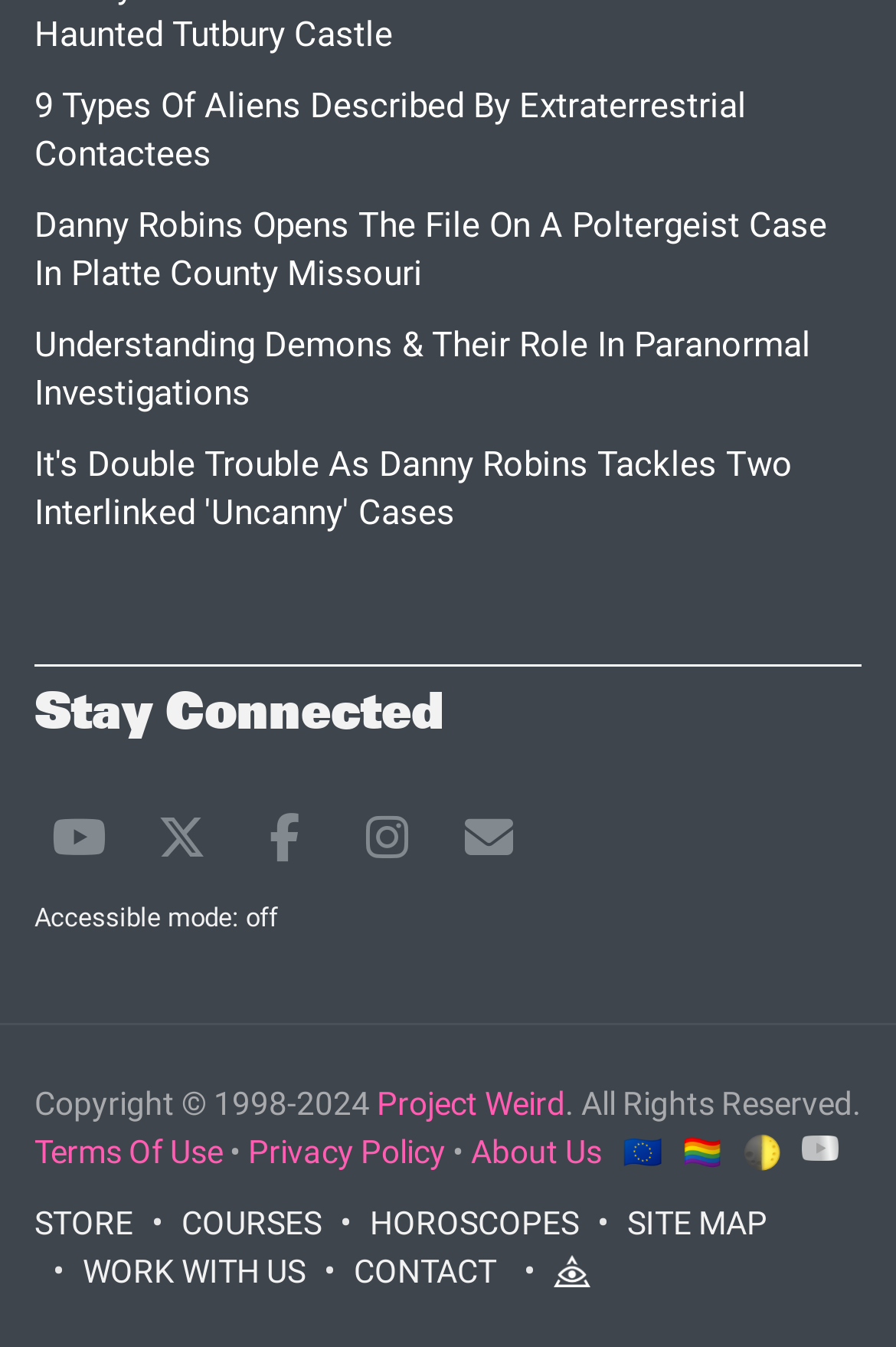Carefully examine the image and provide an in-depth answer to the question: What is the theme of the website?

The website appears to be focused on paranormal topics, as evidenced by the links to articles about aliens, poltergeists, and demons, as well as the mention of 'Uncanny' cases.